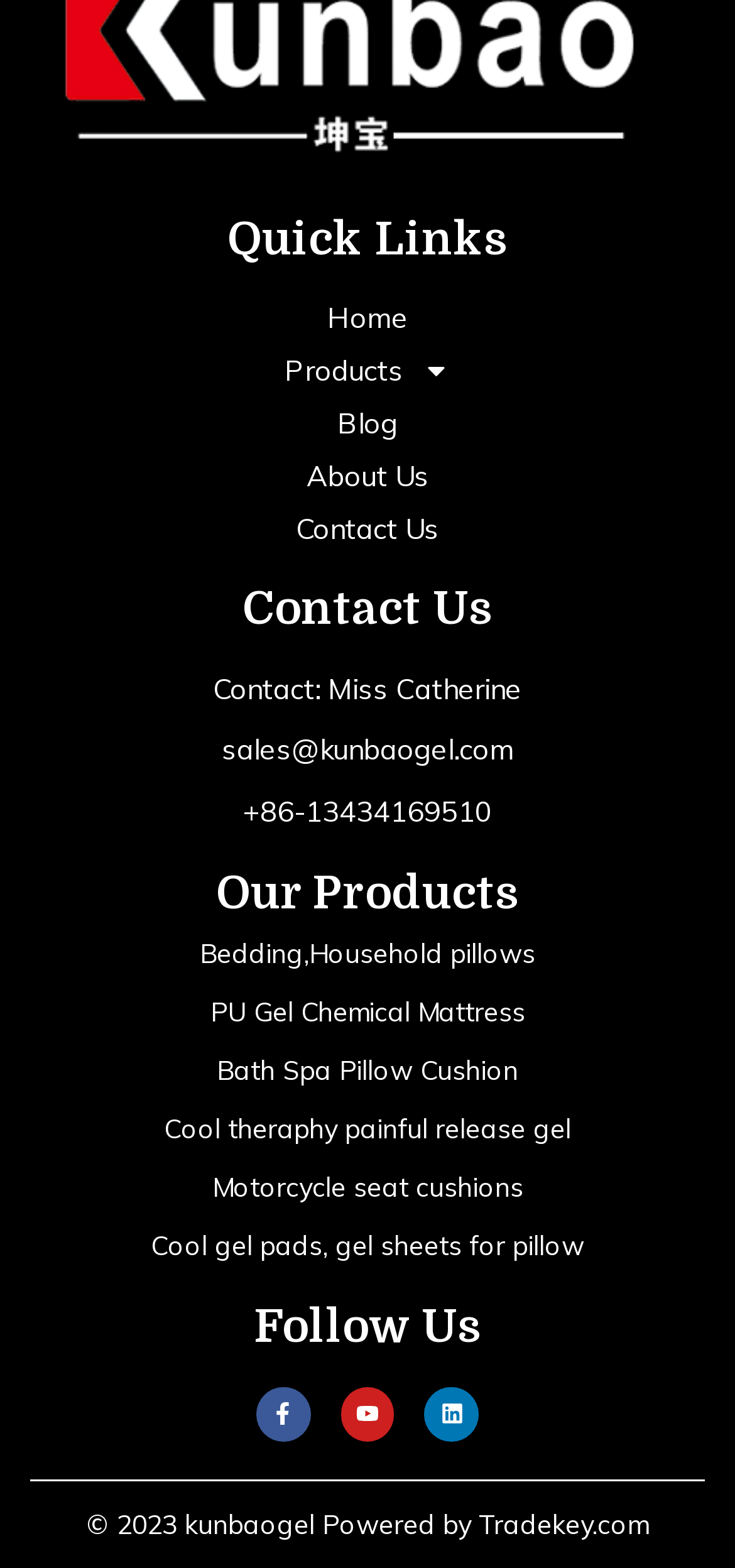From the image, can you give a detailed response to the question below:
What social media platforms are available for follow-up?

I looked for the social media links under the 'Follow Us' heading and found links to Facebook, Youtube, and Linkedin.